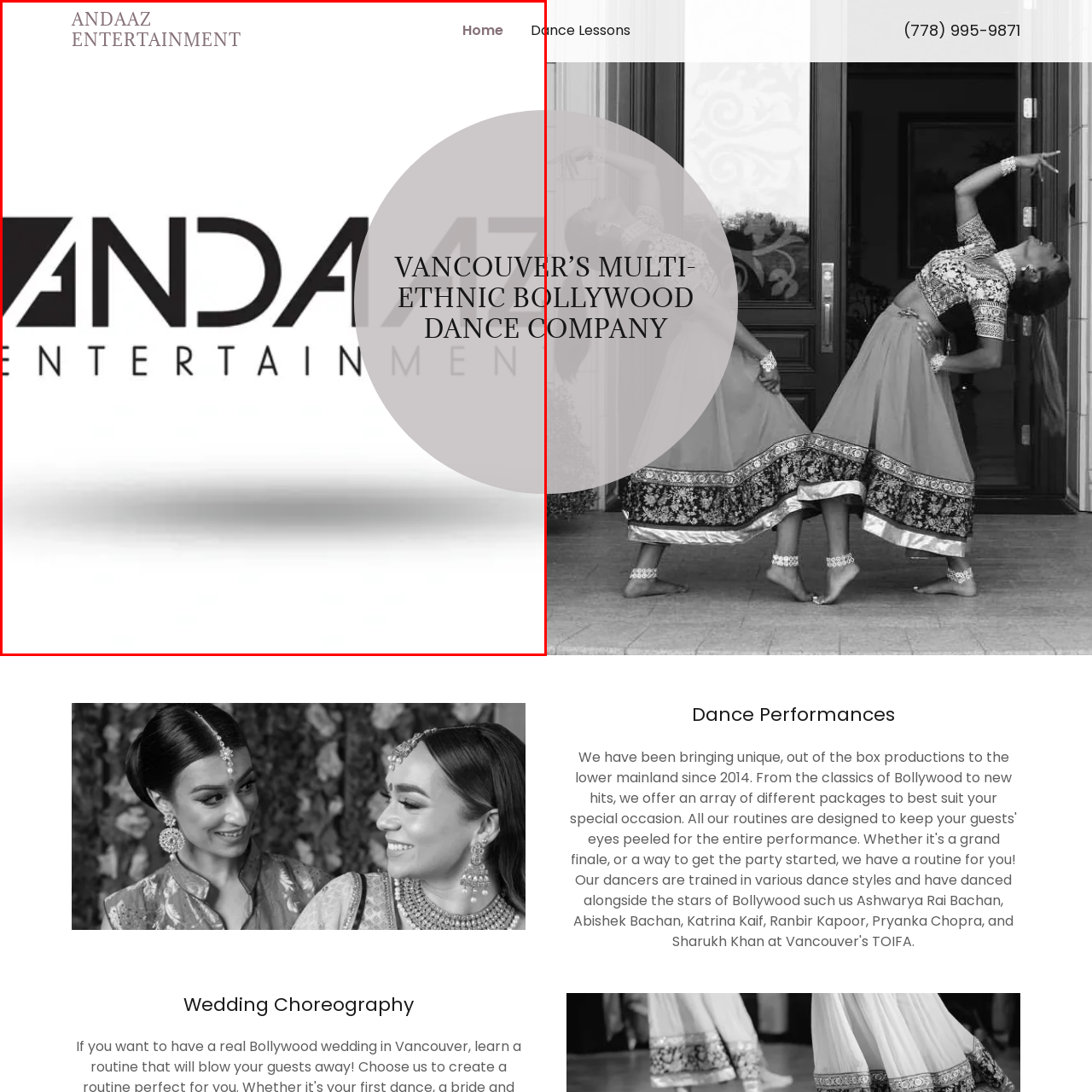Focus on the image encased in the red box and respond to the question with a single word or phrase:
Where is Andaaz Entertainment based?

Vancouver